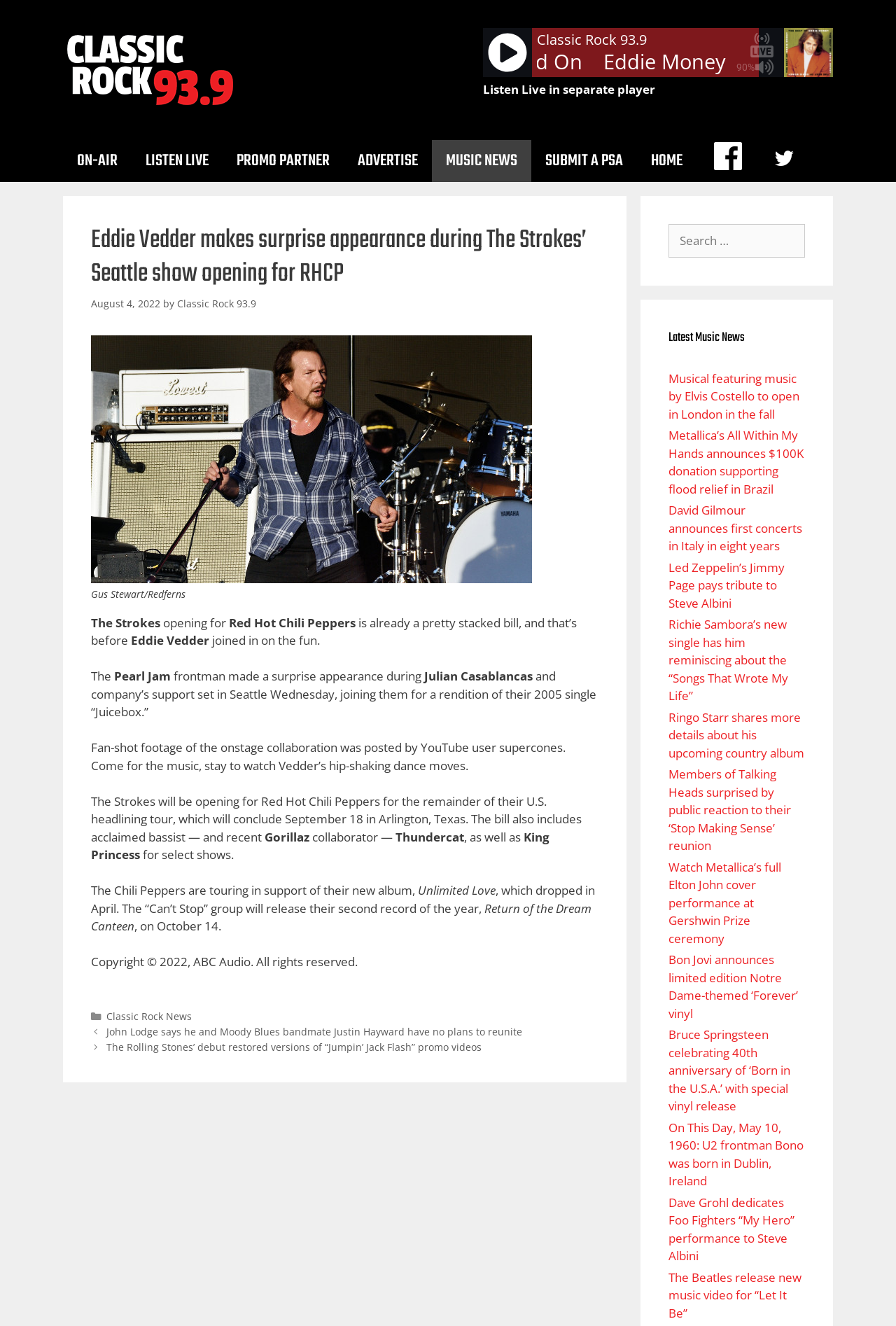Please find the bounding box coordinates of the section that needs to be clicked to achieve this instruction: "Click the 'Listen Live in separate player' link".

[0.539, 0.061, 0.731, 0.073]